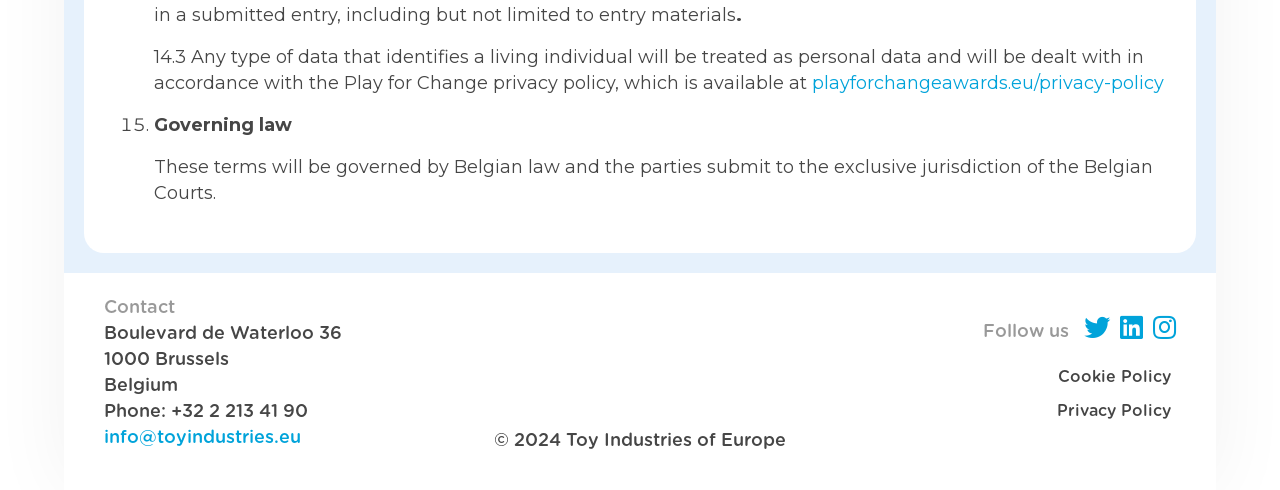Specify the bounding box coordinates of the element's region that should be clicked to achieve the following instruction: "Click on Bill Pay". The bounding box coordinates consist of four float numbers between 0 and 1, in the format [left, top, right, bottom].

None